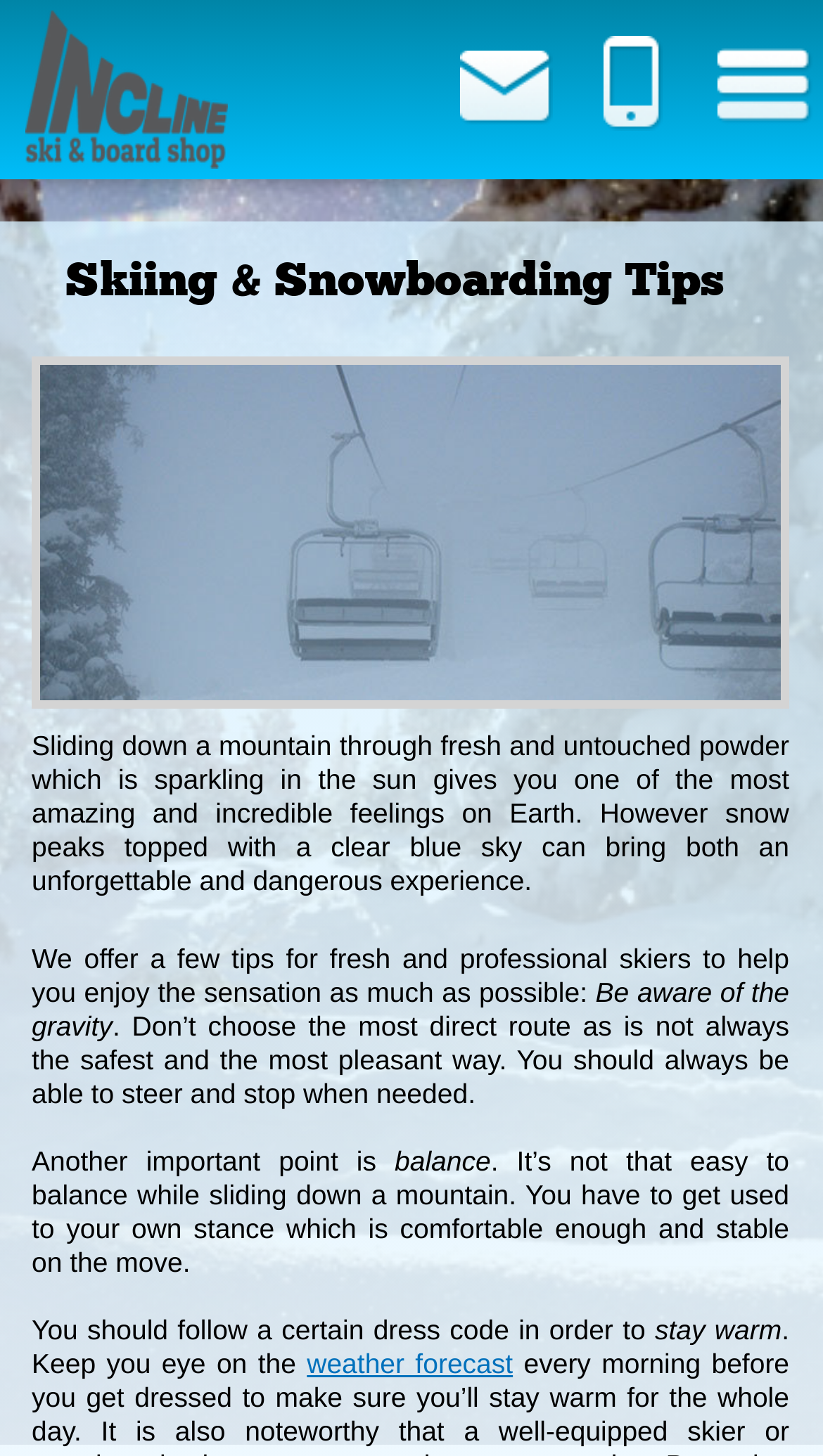What is one of the tips for skiing?
Using the visual information, answer the question in a single word or phrase.

balance